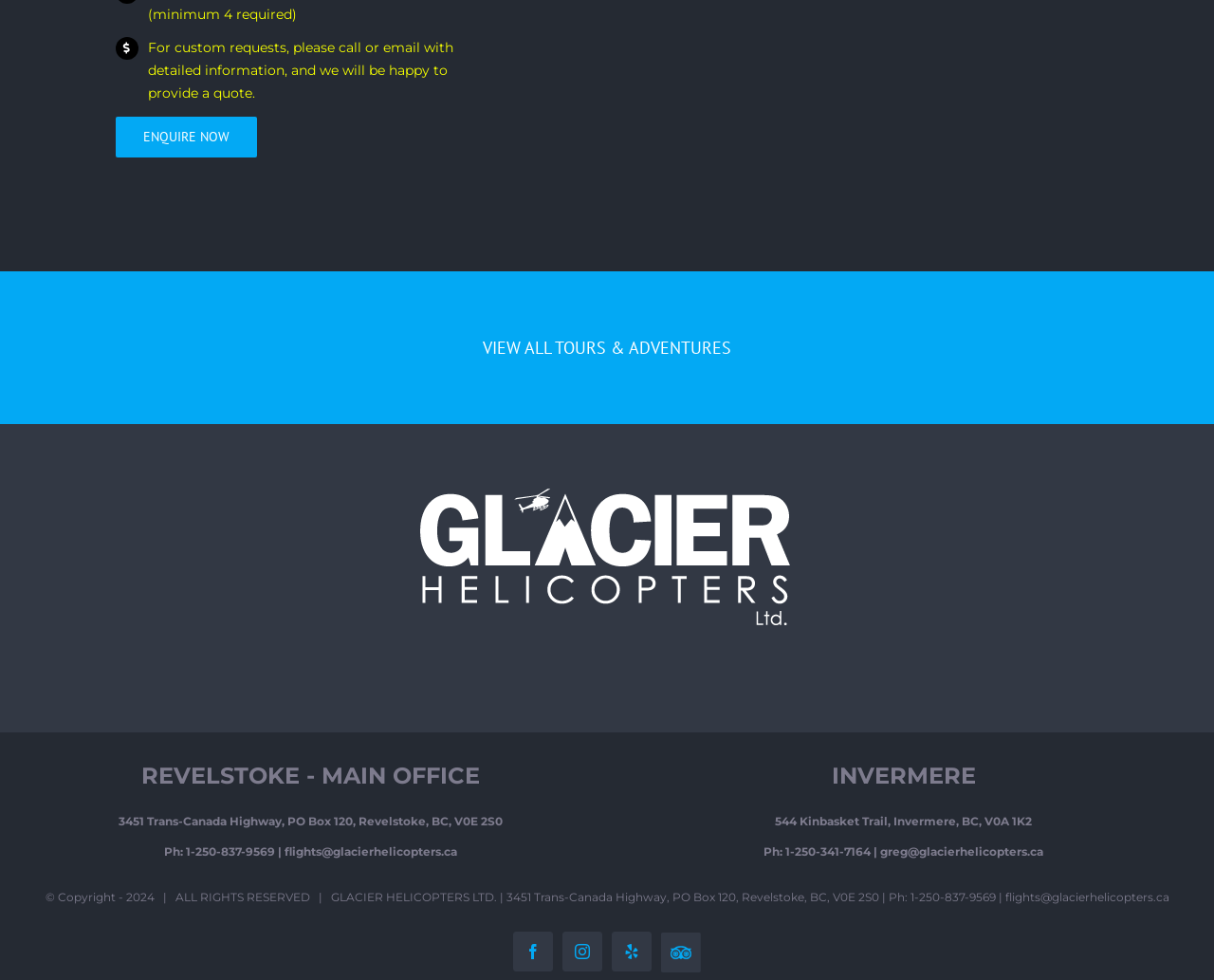Please find the bounding box coordinates in the format (top-left x, top-left y, bottom-right x, bottom-right y) for the given element description. Ensure the coordinates are floating point numbers between 0 and 1. Description: VIEW ALL TOURS & ADVENTURES

[0.0, 0.277, 1.0, 0.433]